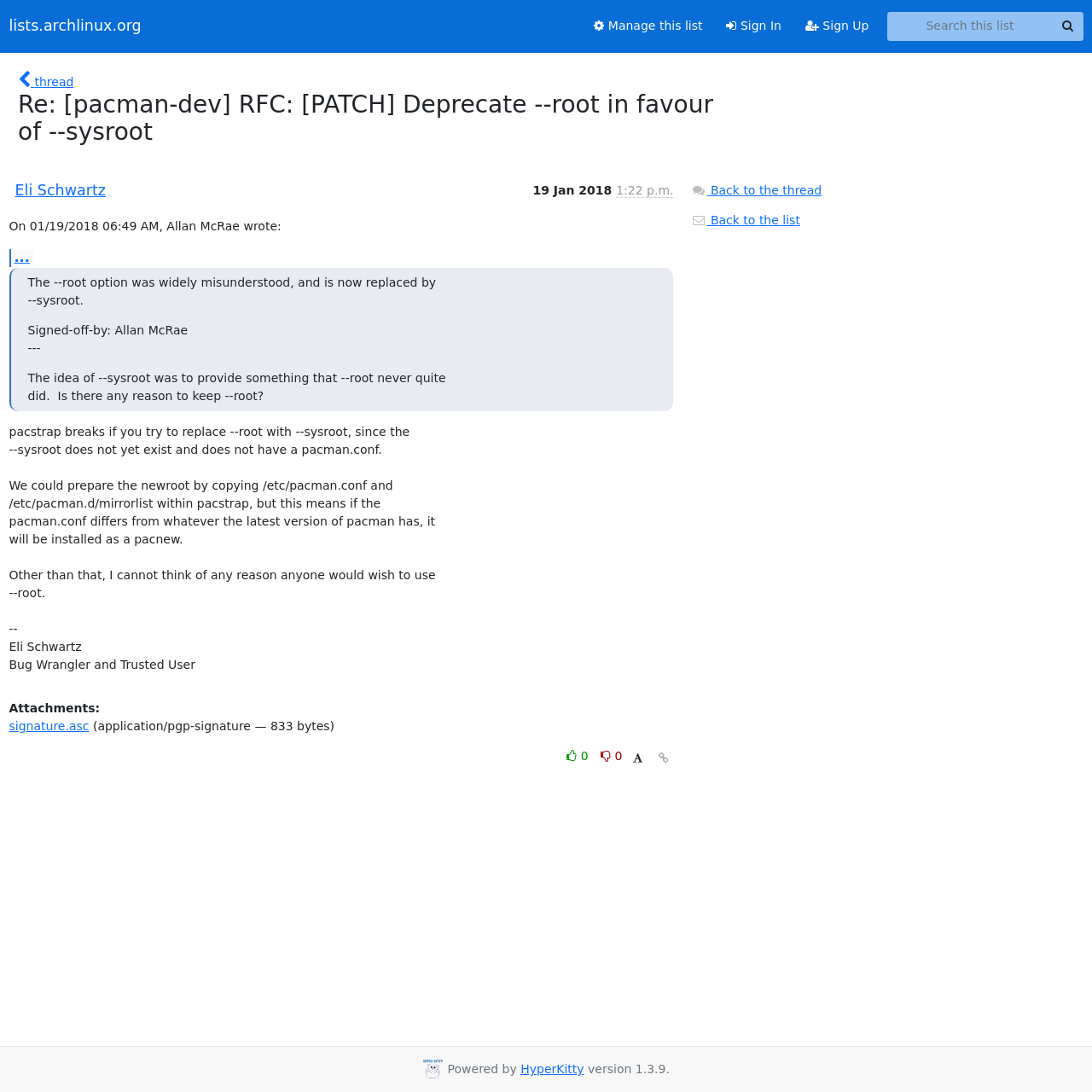What is the version of HyperKitty?
We need a detailed and exhaustive answer to the question. Please elaborate.

I found the version of HyperKitty by looking at the footer text which mentions 'Powered by HyperKitty version 1.3.9'.